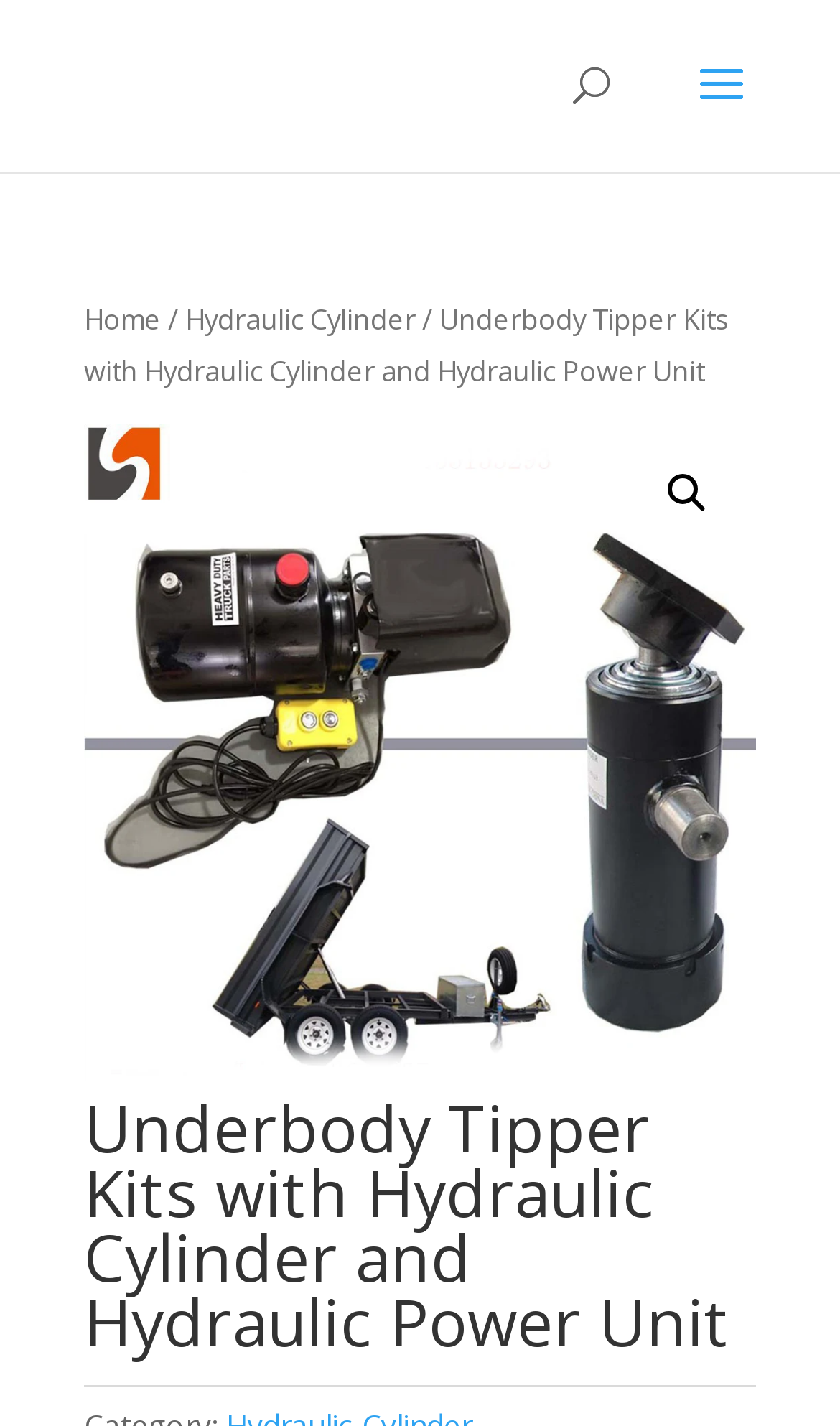What is the current page about?
Refer to the screenshot and respond with a concise word or phrase.

Underbody Tipper Kits